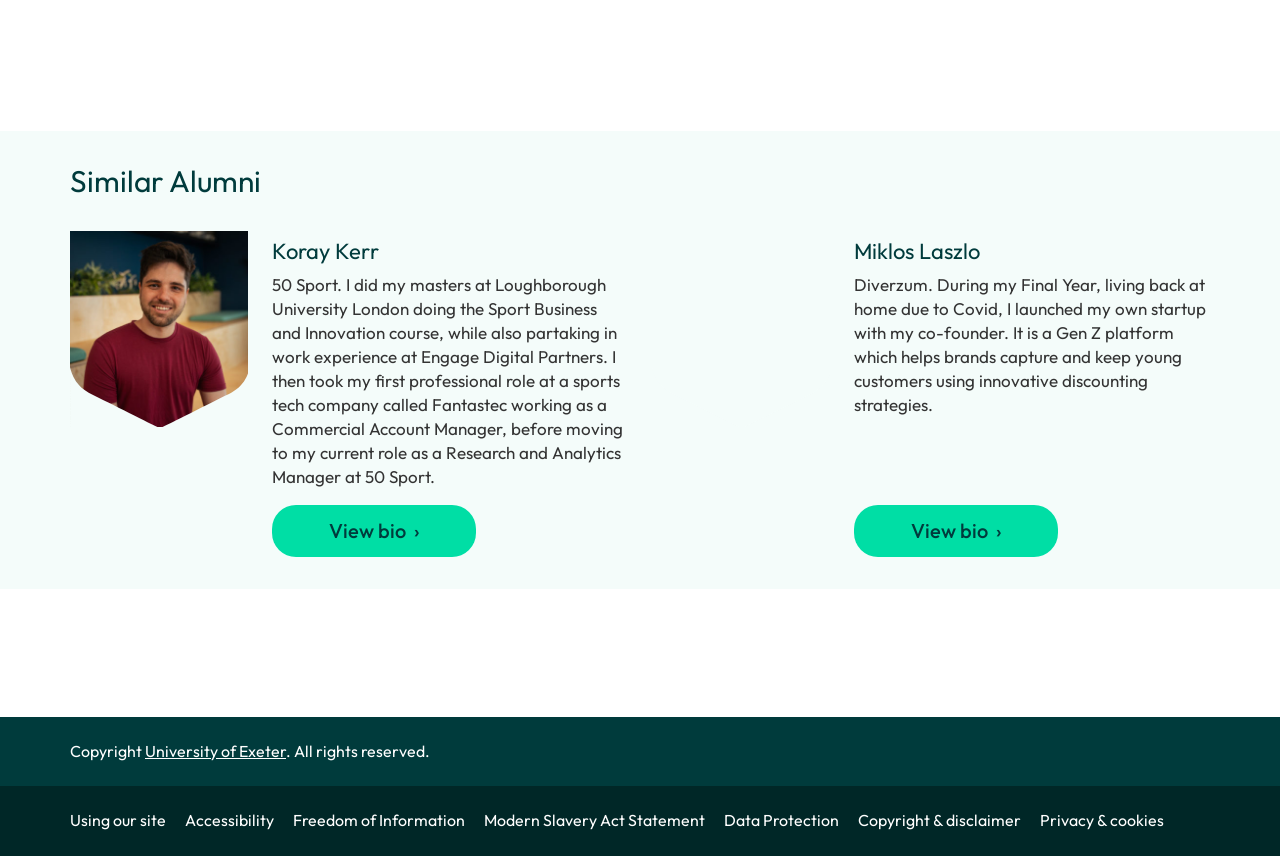What is the name of the startup launched by Miklos Laszlo?
Refer to the image and give a detailed response to the question.

The name of the startup launched by Miklos Laszlo can be found in the static text describing their bio, which mentions that they launched their own startup called Diverzum.